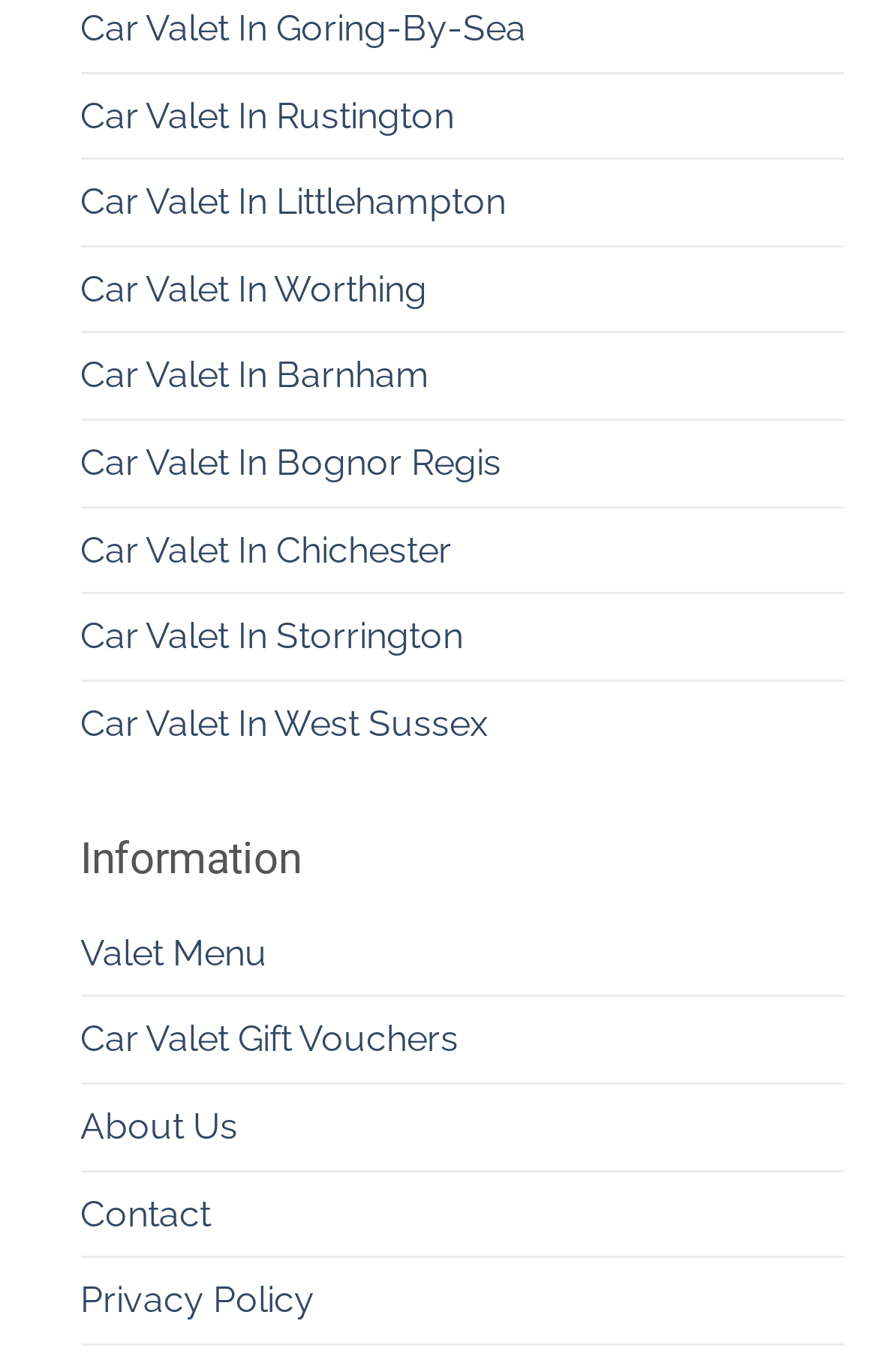Please find the bounding box coordinates of the element that needs to be clicked to perform the following instruction: "Check out the valet menu". The bounding box coordinates should be four float numbers between 0 and 1, represented as [left, top, right, bottom].

[0.092, 0.664, 0.305, 0.726]